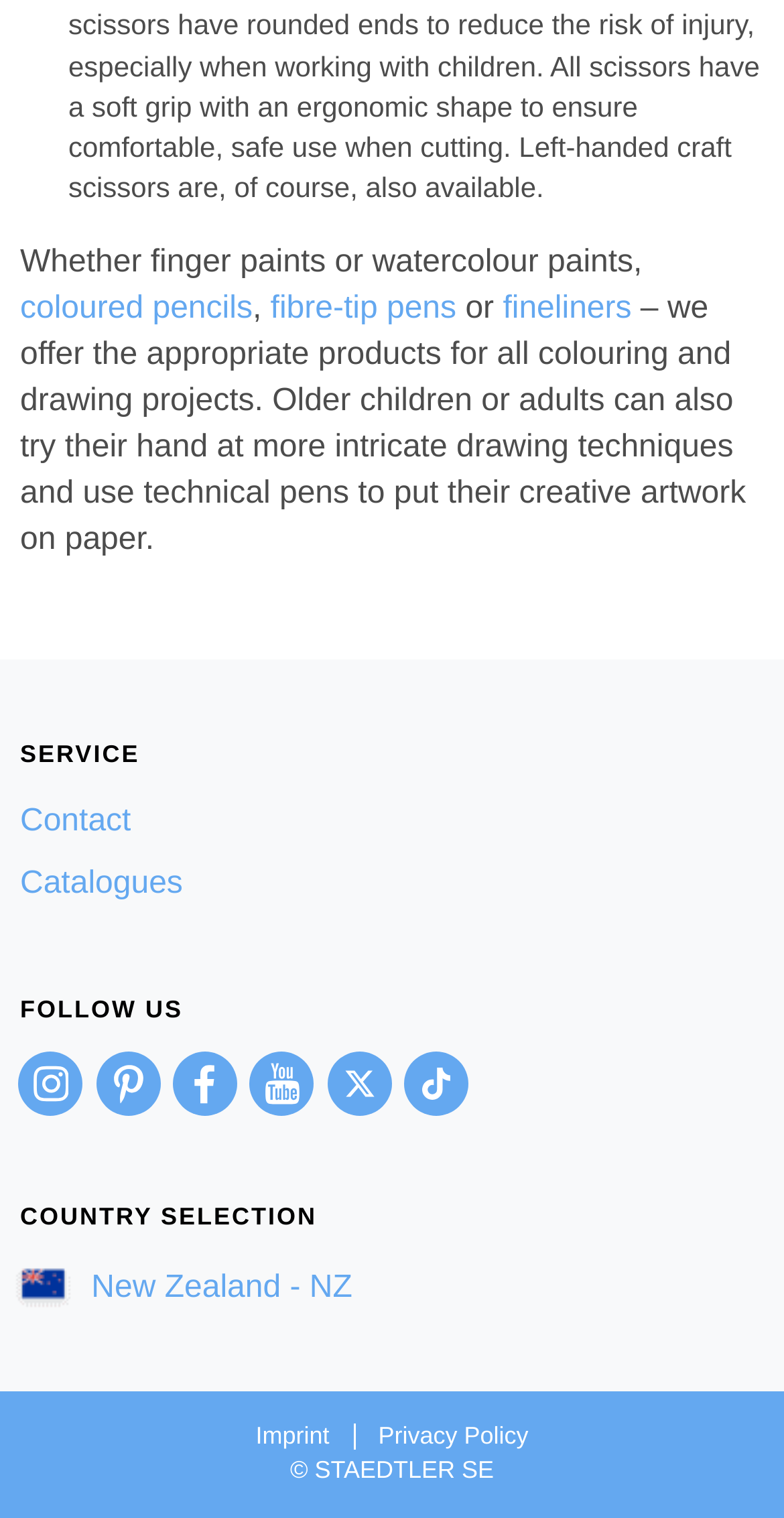Locate the bounding box coordinates of the UI element described by: "Member Testimonials". The bounding box coordinates should consist of four float numbers between 0 and 1, i.e., [left, top, right, bottom].

None